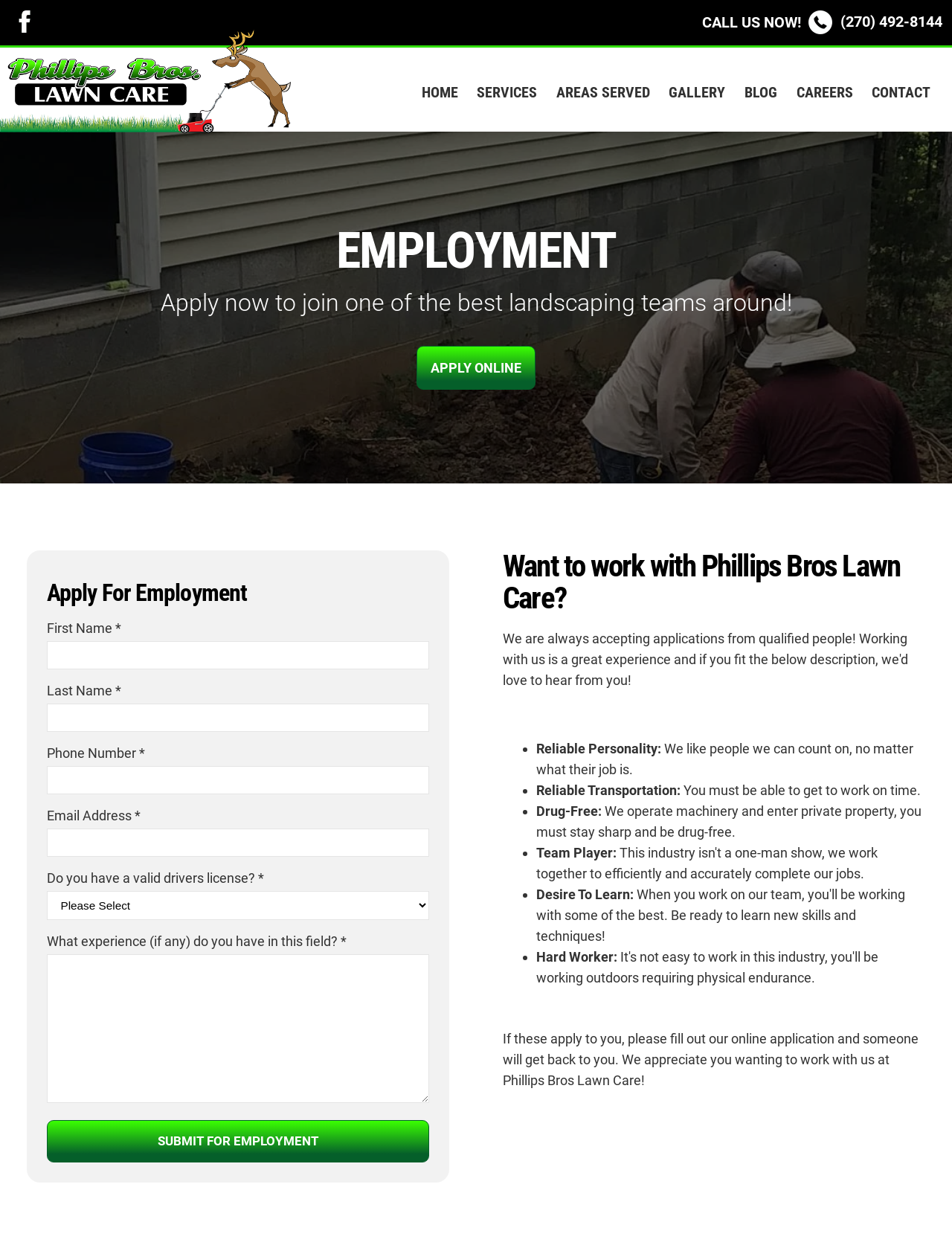Could you find the bounding box coordinates of the clickable area to complete this instruction: "Click CALL US NOW!"?

[0.737, 0.011, 0.989, 0.024]